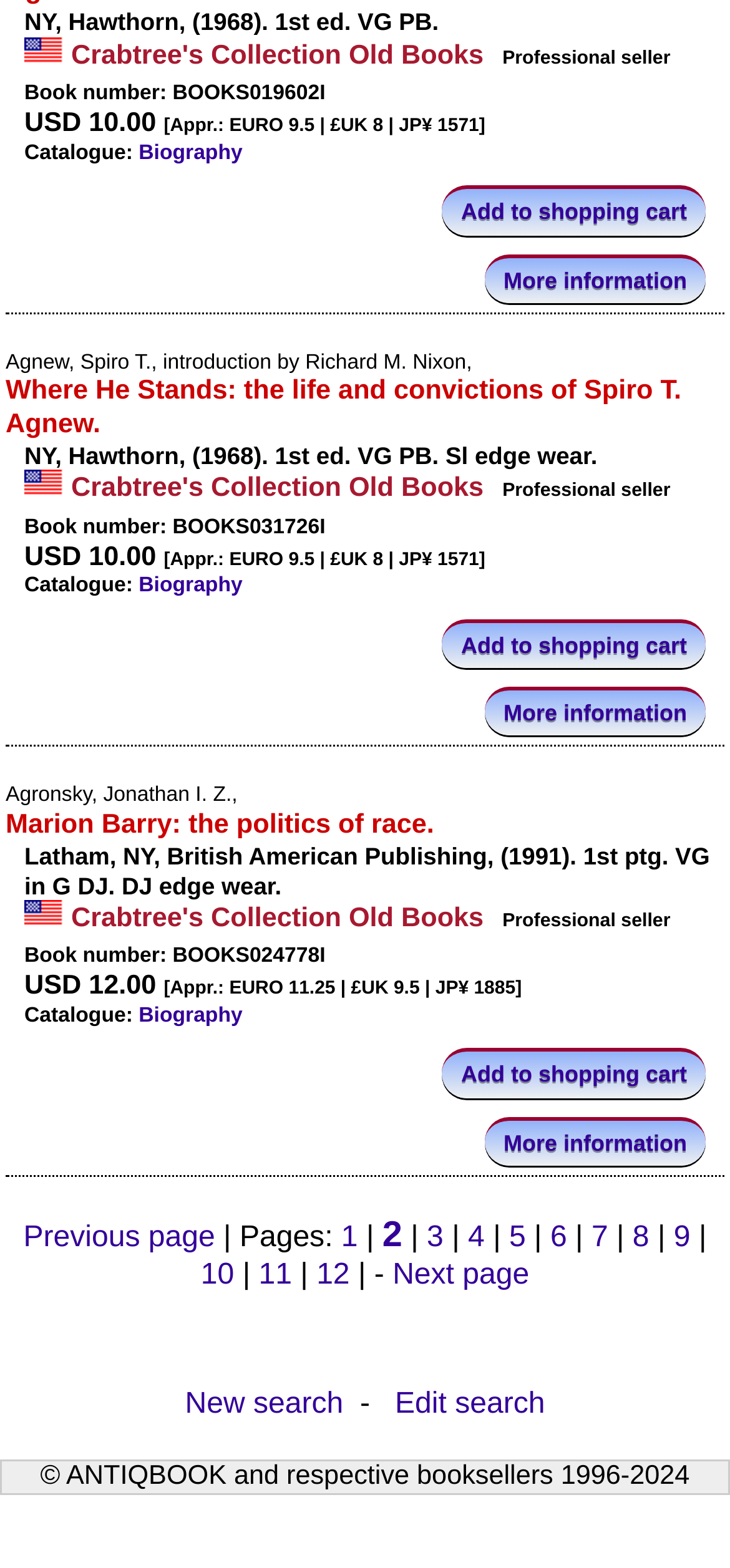Provide the bounding box coordinates of the HTML element this sentence describes: "4". The bounding box coordinates consist of four float numbers between 0 and 1, i.e., [left, top, right, bottom].

[0.641, 0.778, 0.664, 0.8]